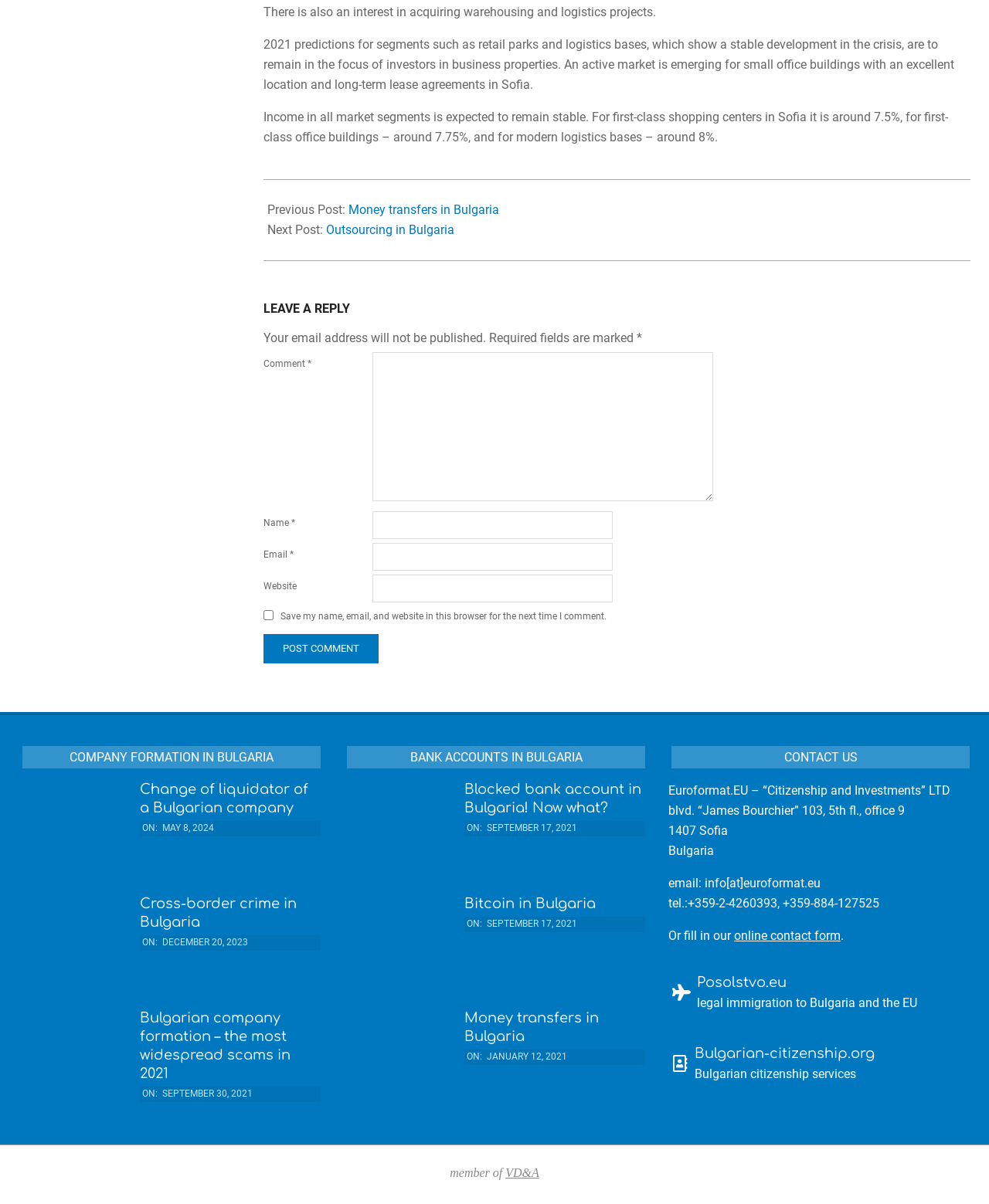What is the topic of the article above the 'LEAVE A REPLY' section?
Answer the question in a detailed and comprehensive manner.

The topic of the article above the 'LEAVE A REPLY' section is about 2021 predictions for segments such as retail parks and logistics bases, which show a stable development in the crisis, and are to remain in the focus of investors in business properties.